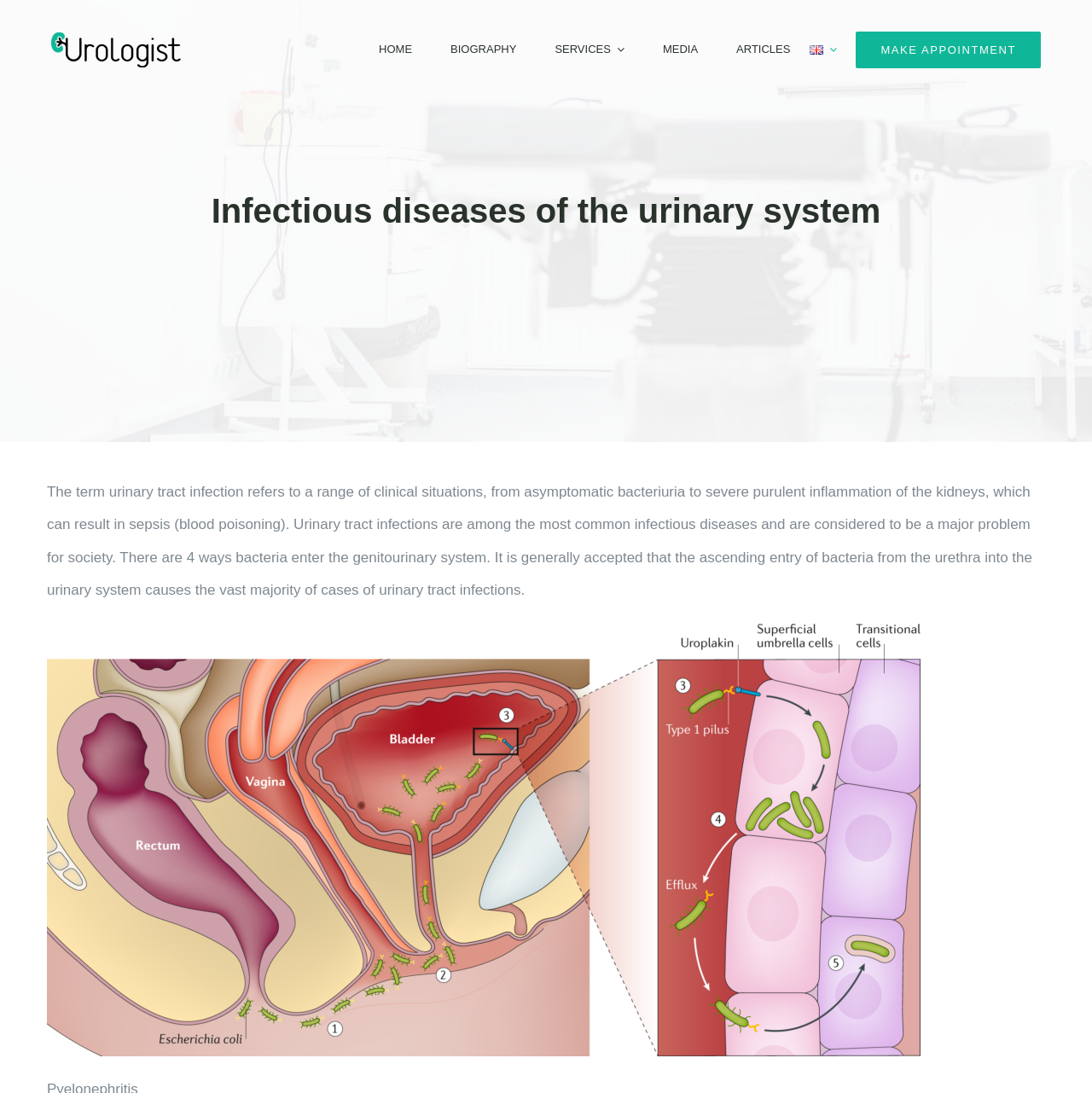Please identify the bounding box coordinates of the clickable region that I should interact with to perform the following instruction: "View the urologist.am Logo". The coordinates should be expressed as four float numbers between 0 and 1, i.e., [left, top, right, bottom].

[0.047, 0.029, 0.166, 0.061]